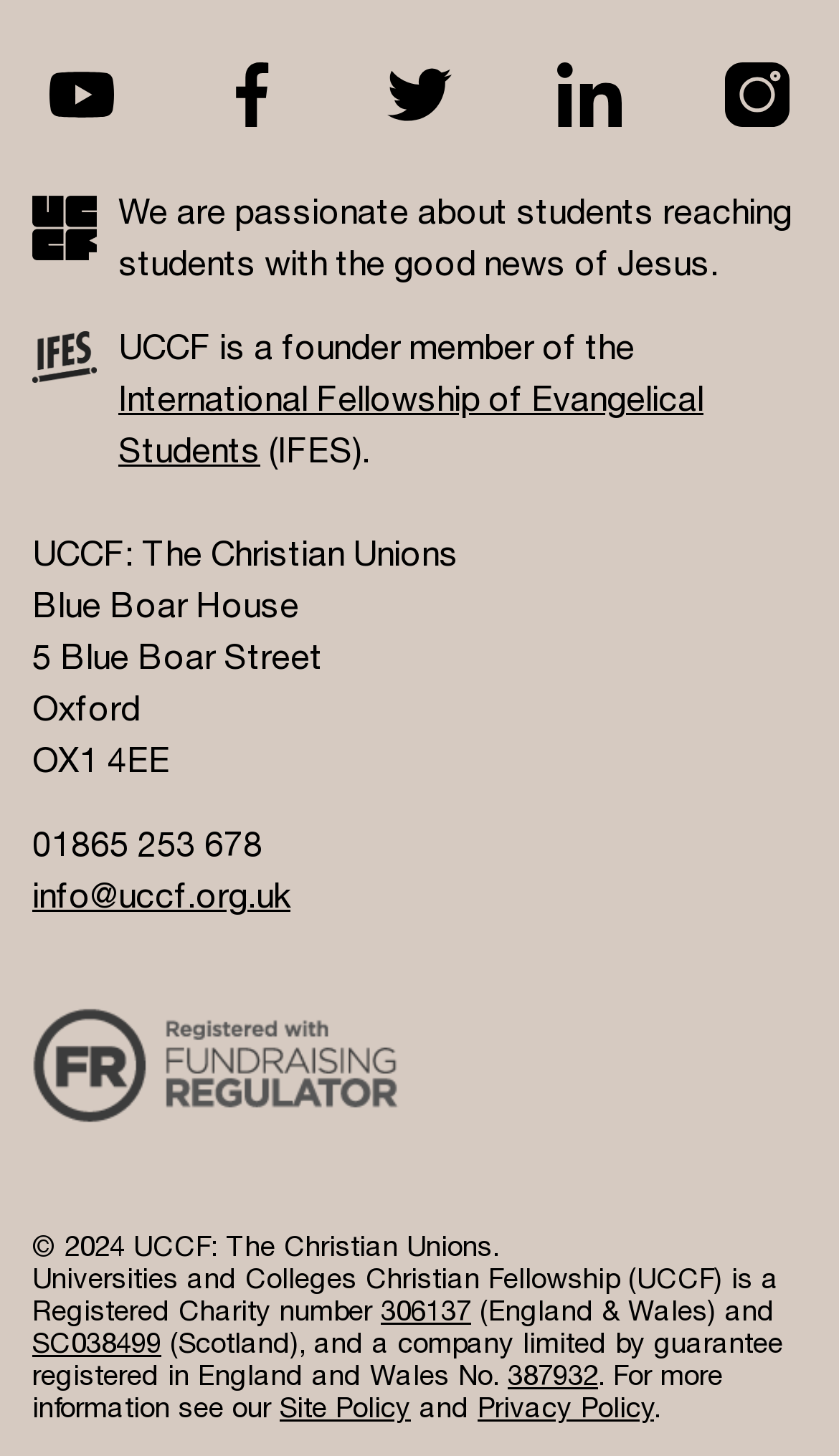Provide a one-word or brief phrase answer to the question:
What is the address of the organization?

5 Blue Boar Street, Oxford, OX1 4EE